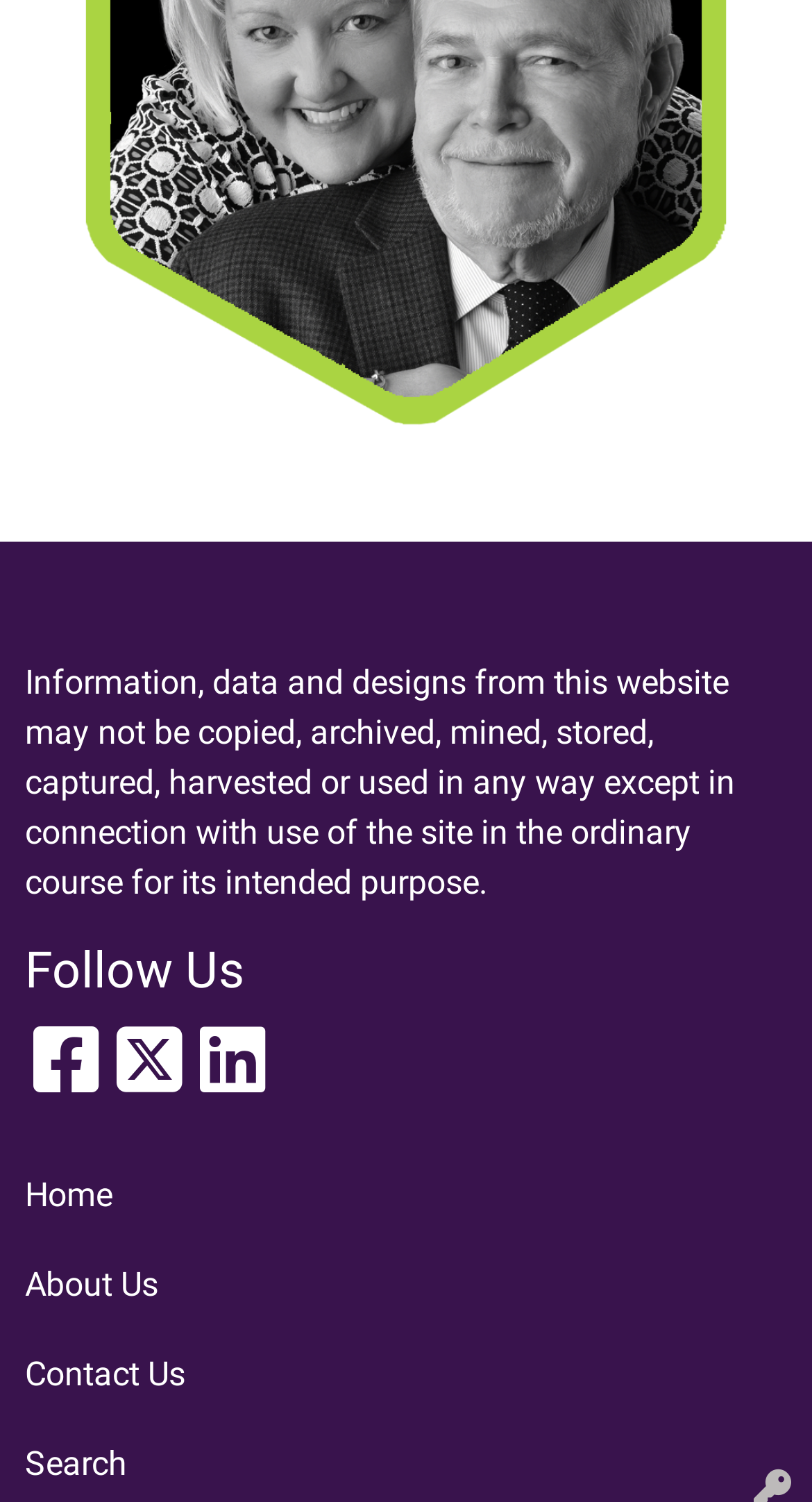What is the last menu item on the webpage?
Relying on the image, give a concise answer in one word or a brief phrase.

Search